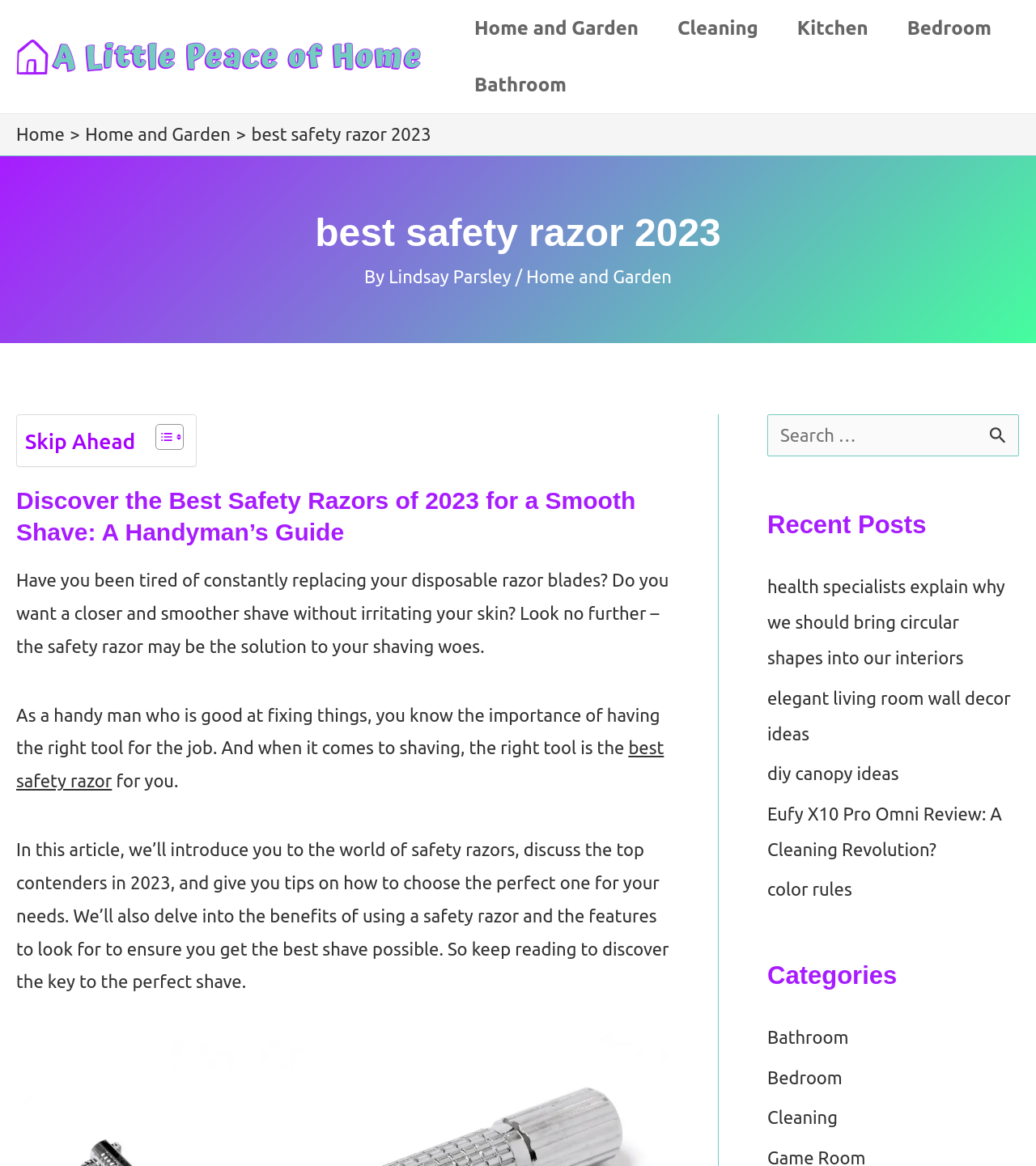Please specify the bounding box coordinates of the clickable region to carry out the following instruction: "Click the 'Home' link". The coordinates should be four float numbers between 0 and 1, in the format [left, top, right, bottom].

[0.016, 0.106, 0.062, 0.124]